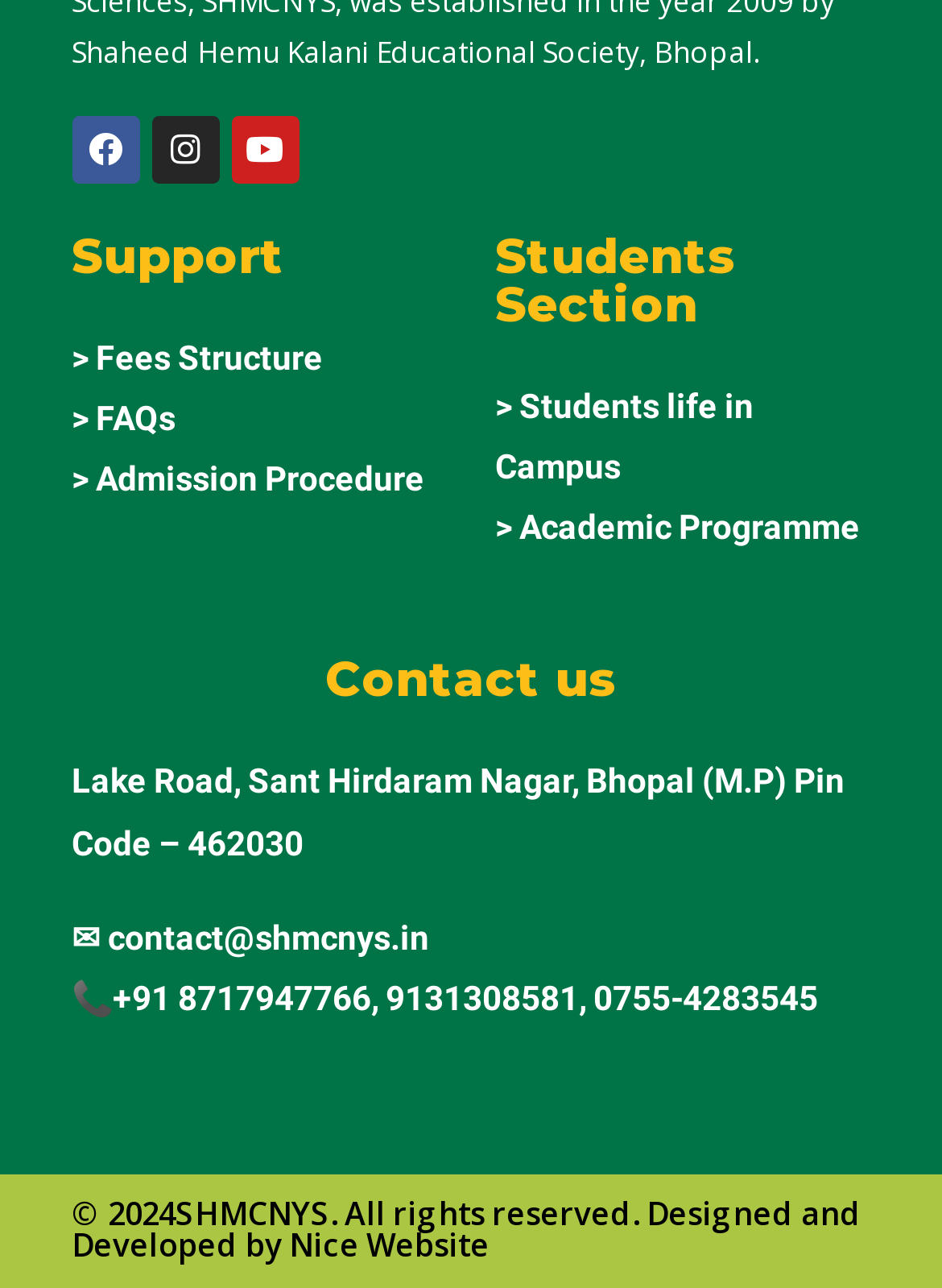What social media platforms are linked on this webpage?
Kindly offer a comprehensive and detailed response to the question.

The webpage has links to three social media platforms, which are Facebook, Instagram, and Youtube, as indicated by the icons and text next to them.